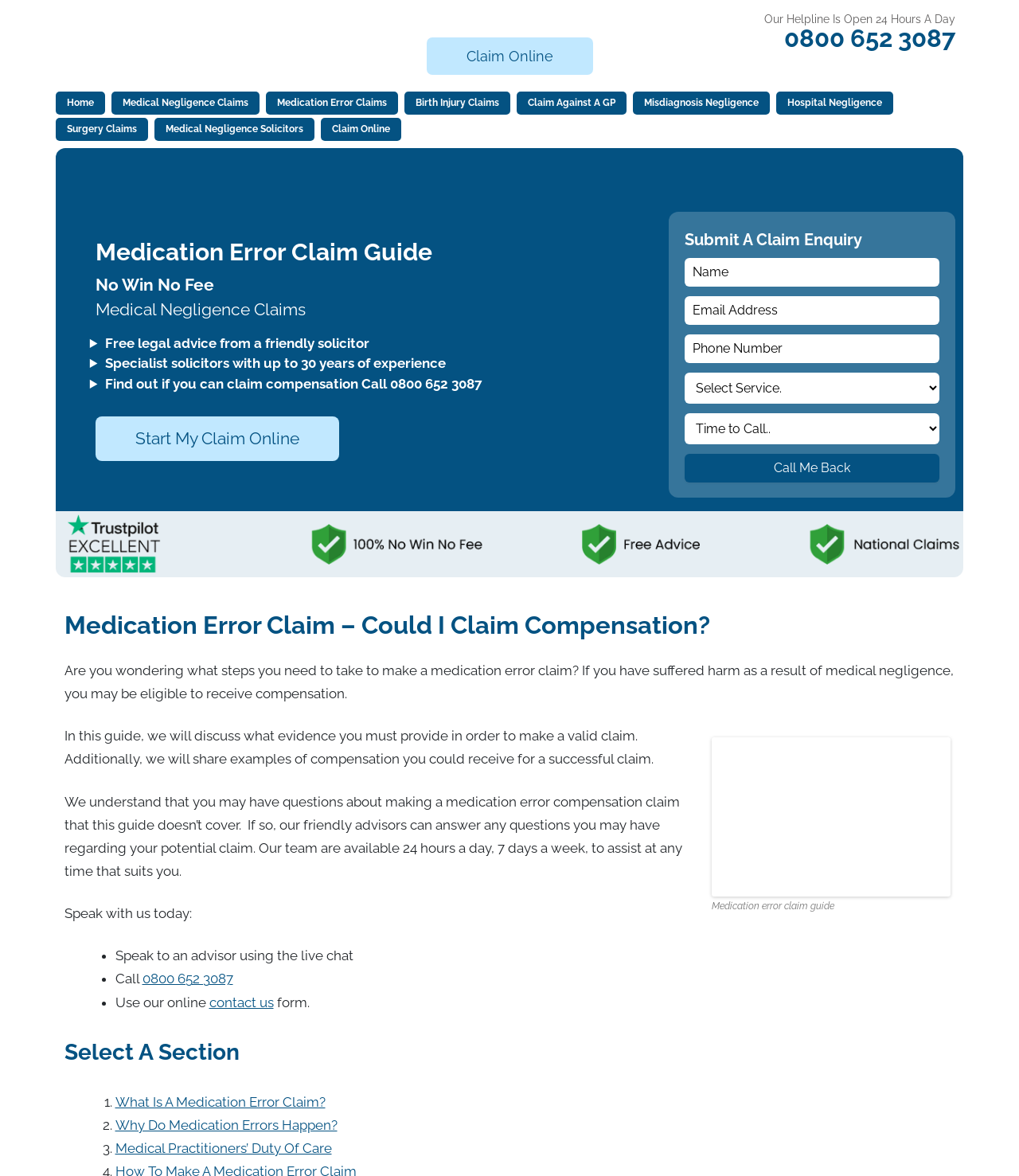Can you specify the bounding box coordinates for the region that should be clicked to fulfill this instruction: "Get a call back".

[0.671, 0.386, 0.921, 0.41]